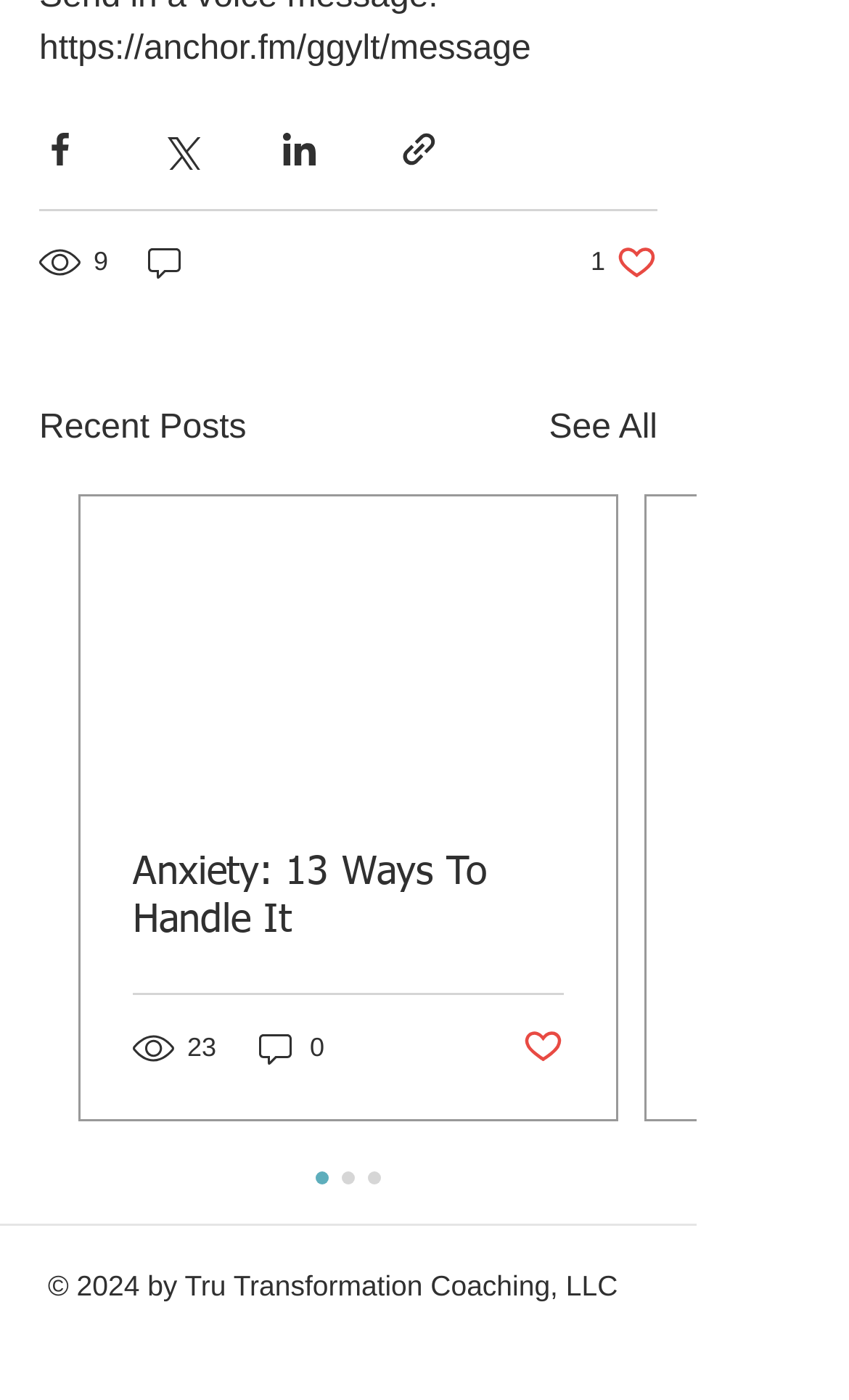What is the text of the second link in the 'Recent Posts' section?
Give a single word or phrase as your answer by examining the image.

Anxiety: 13 Ways To Handle It